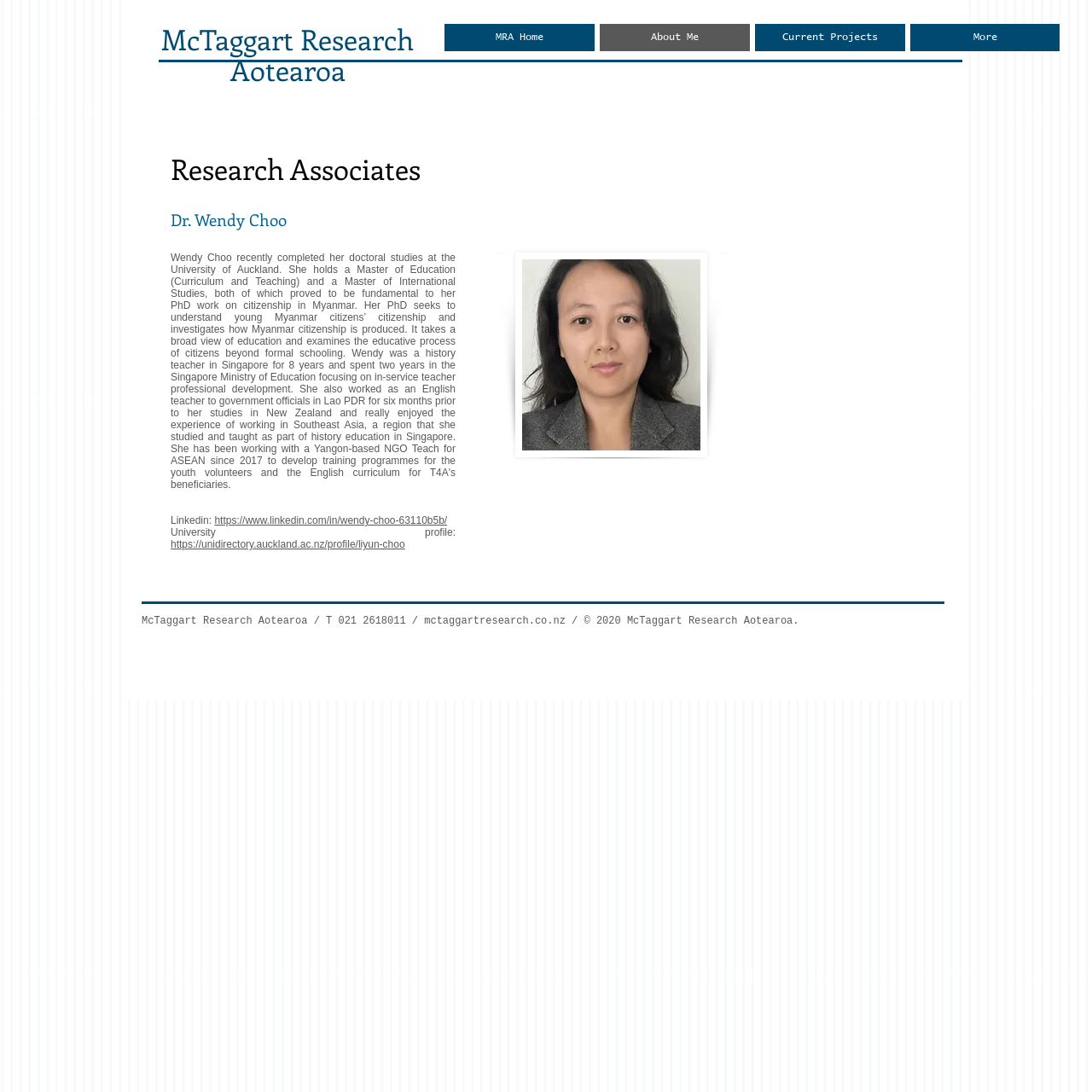Locate the UI element described by About Me in the provided webpage screenshot. Return the bounding box coordinates in the format (top-left x, top-left y, bottom-right x, bottom-right y), ensuring all values are between 0 and 1.

[0.549, 0.022, 0.687, 0.047]